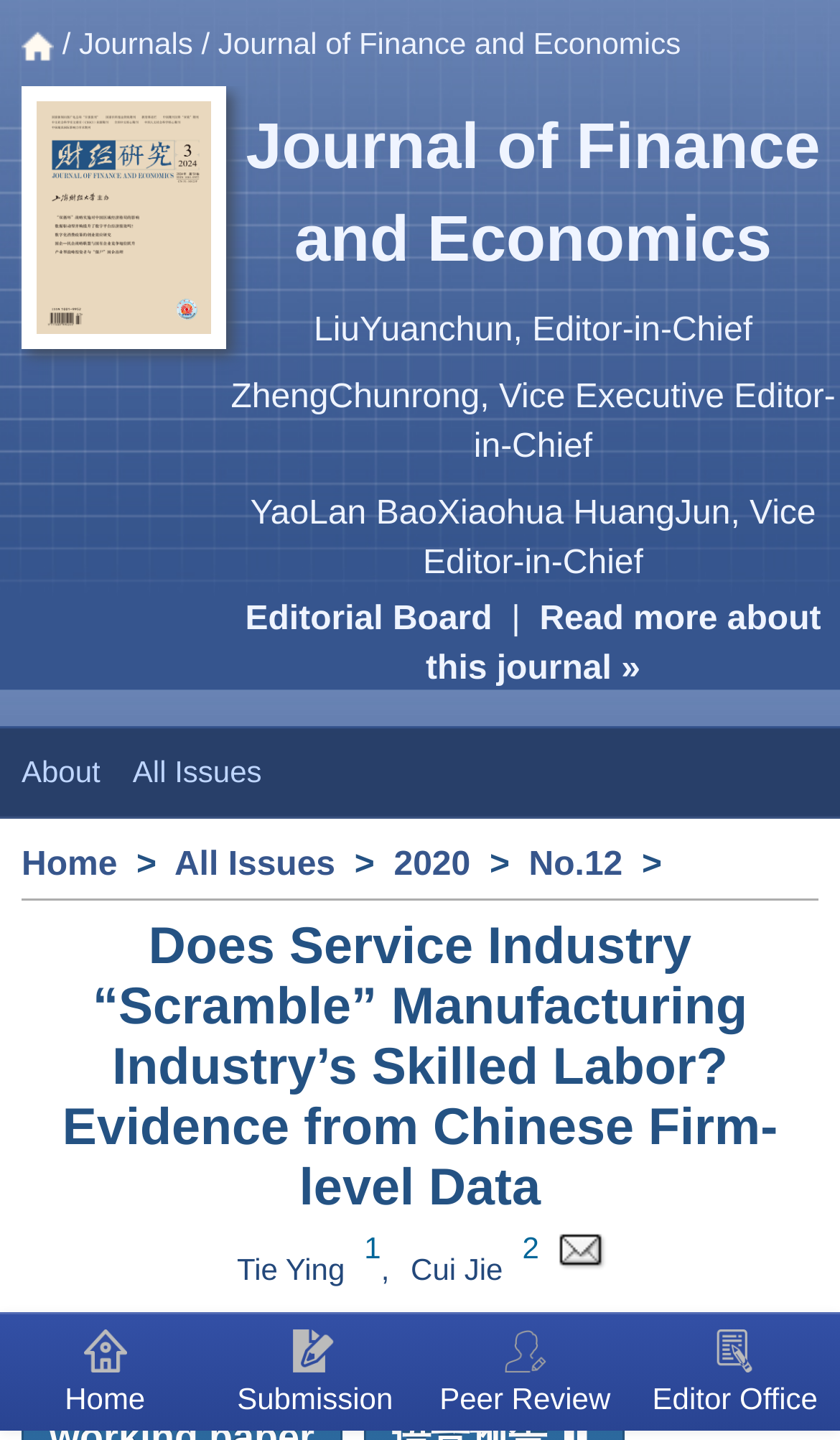Please answer the following question using a single word or phrase: Who is the Editor-in-Chief of the journal?

Liu Yuanchun